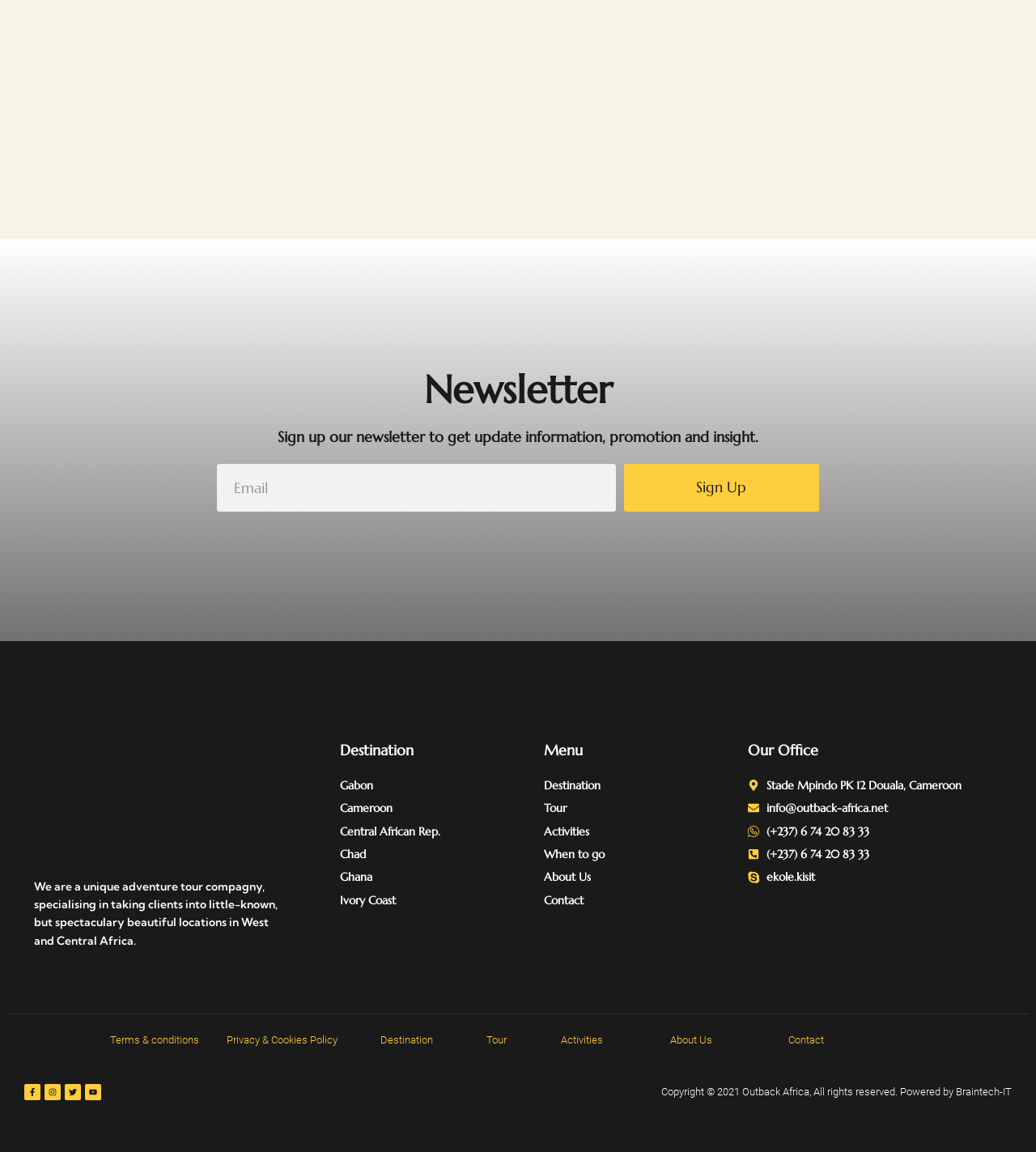Determine the bounding box coordinates for the clickable element required to fulfill the instruction: "Sign up for the newsletter". Provide the coordinates as four float numbers between 0 and 1, i.e., [left, top, right, bottom].

[0.602, 0.402, 0.791, 0.444]